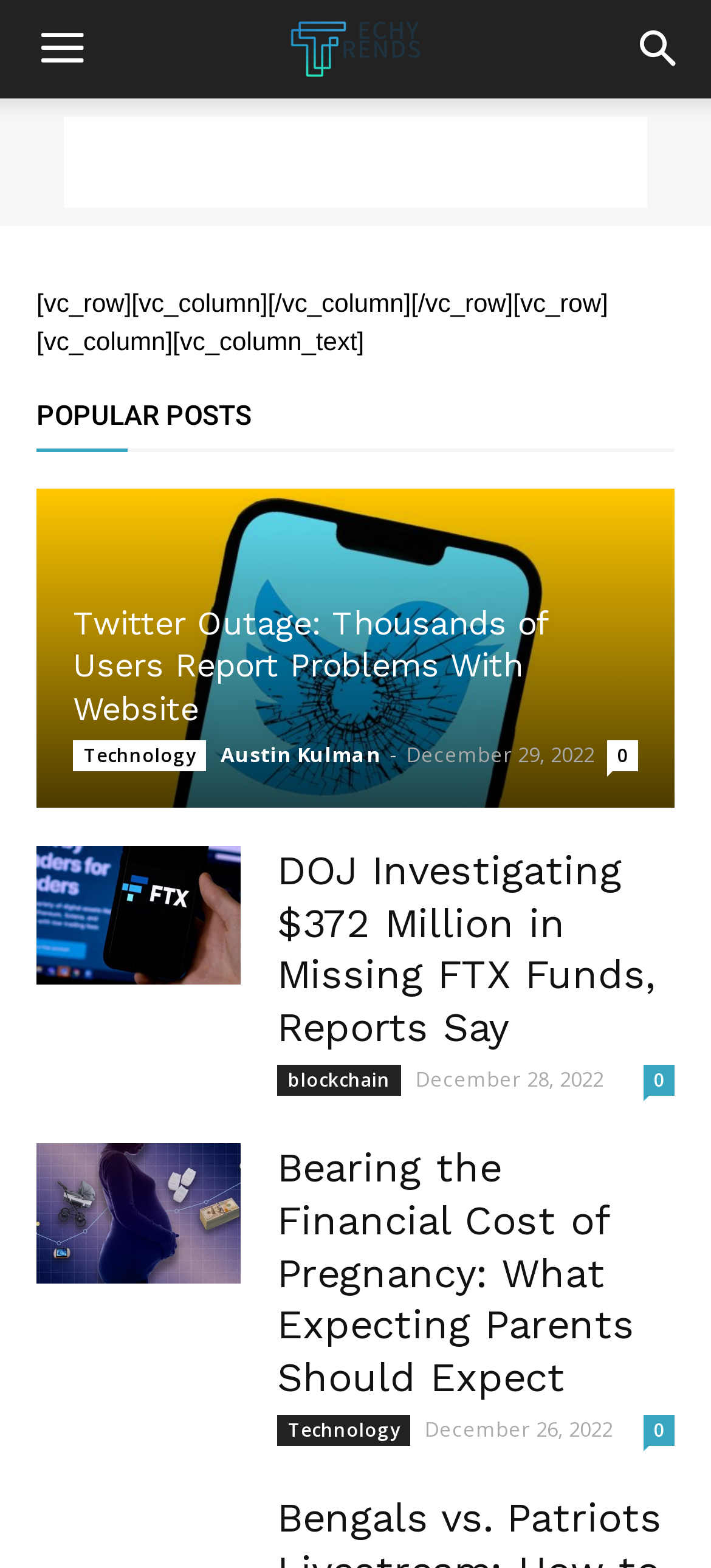Find the bounding box coordinates of the element to click in order to complete this instruction: "Click the Technology category". The bounding box coordinates must be four float numbers between 0 and 1, denoted as [left, top, right, bottom].

[0.39, 0.472, 0.536, 0.49]